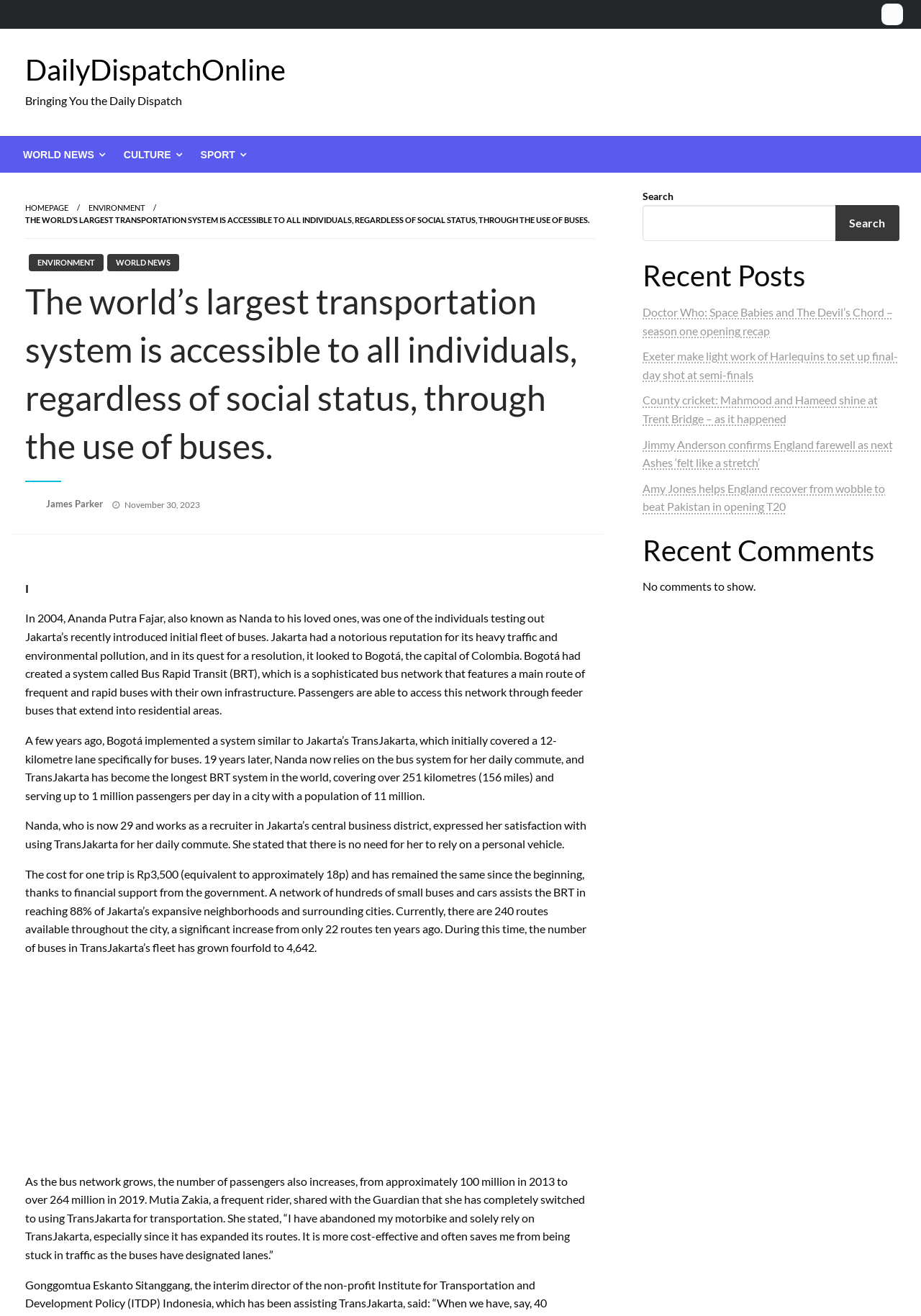Can you give a comprehensive explanation to the question given the content of the image?
What is the name of the transportation system in Jakarta?

I found the answer by reading the article, which mentions that Nanda relies on the bus system for her daily commute, and TransJakarta has become the longest BRT system in the world.